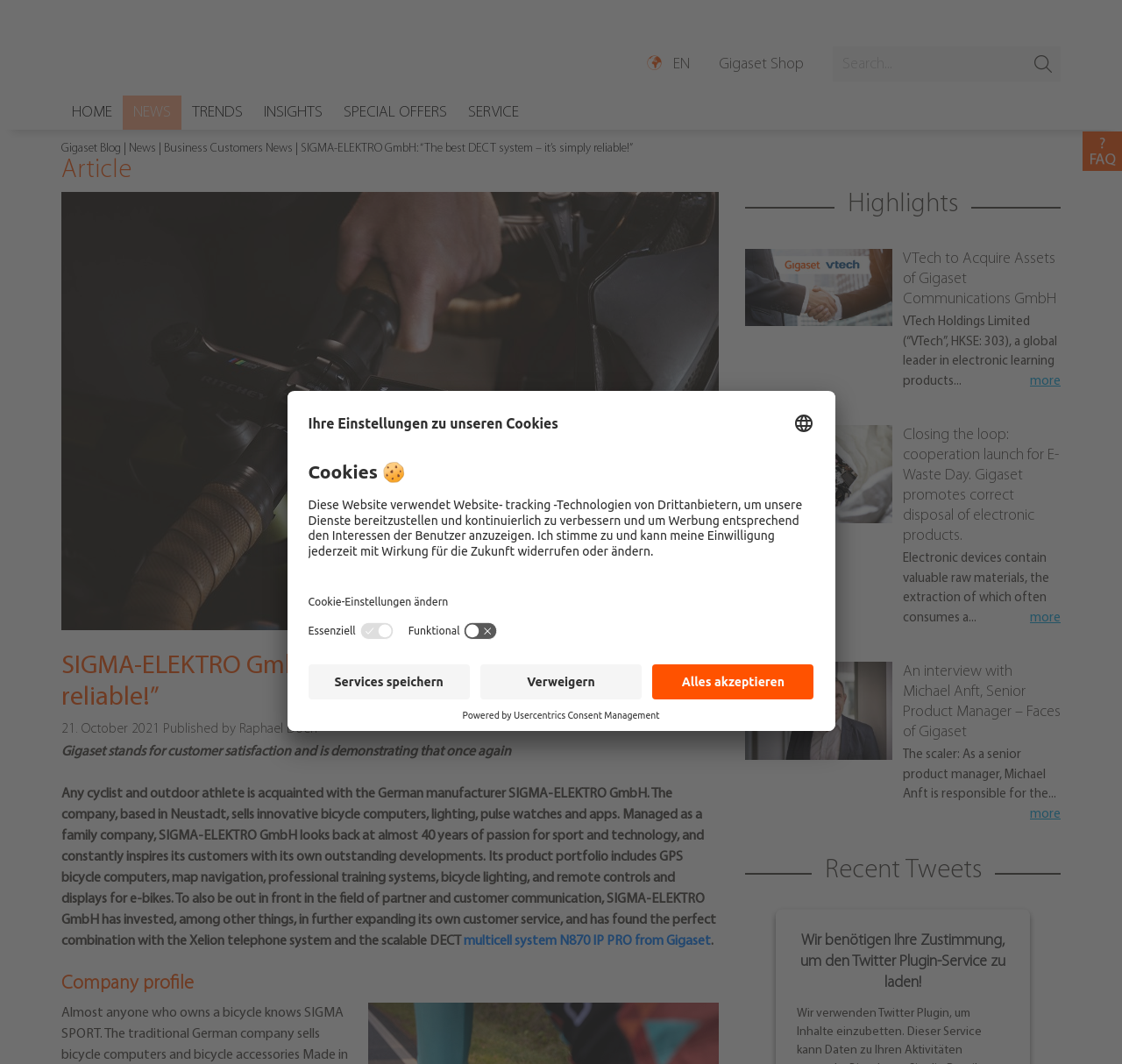What is the company profile about?
Please look at the screenshot and answer in one word or a short phrase.

SIGMA-ELEKTRO GmbH